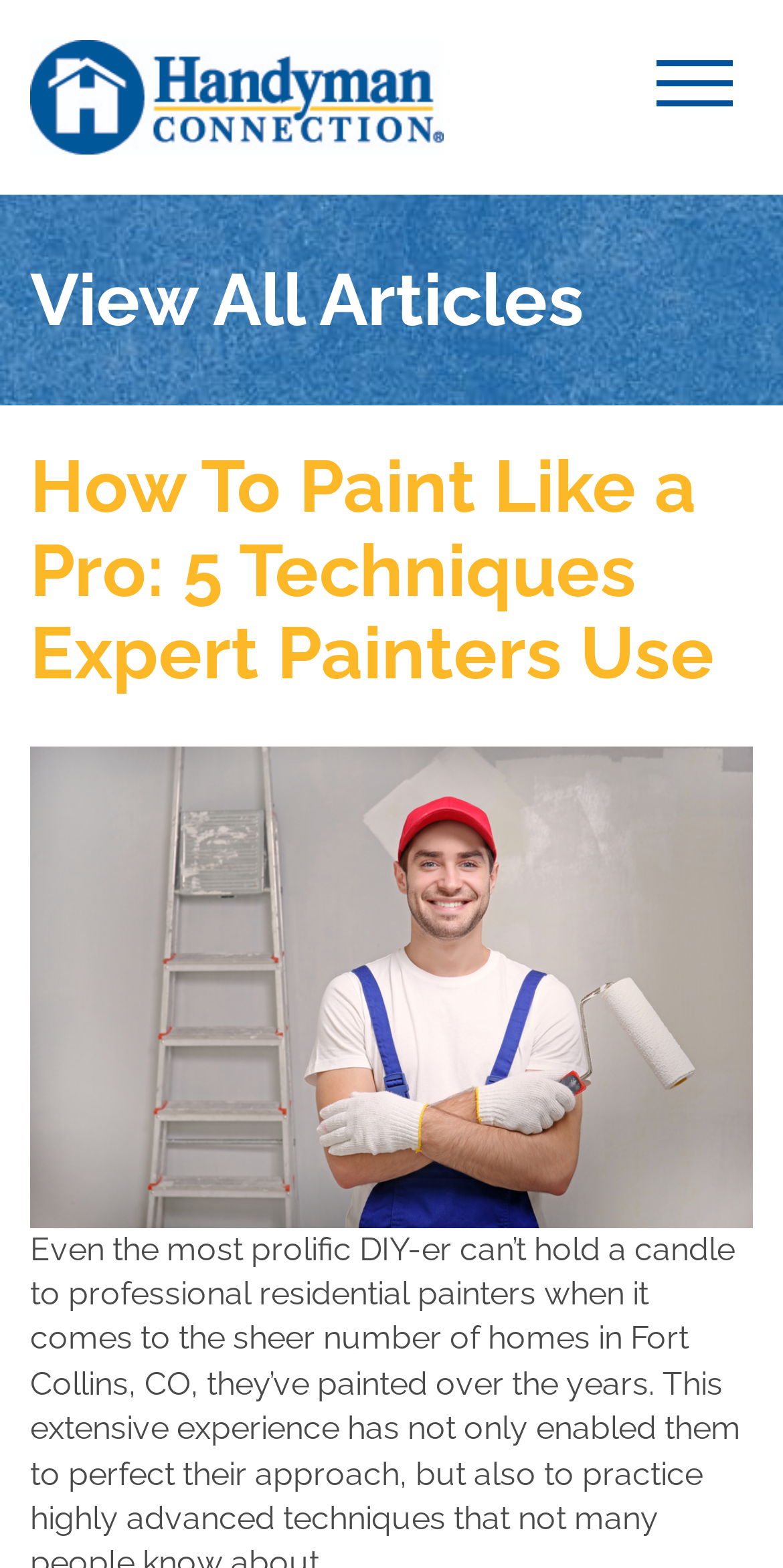Provide a one-word or brief phrase answer to the question:
What is the purpose of the 'View All Articles' link?

To view all articles